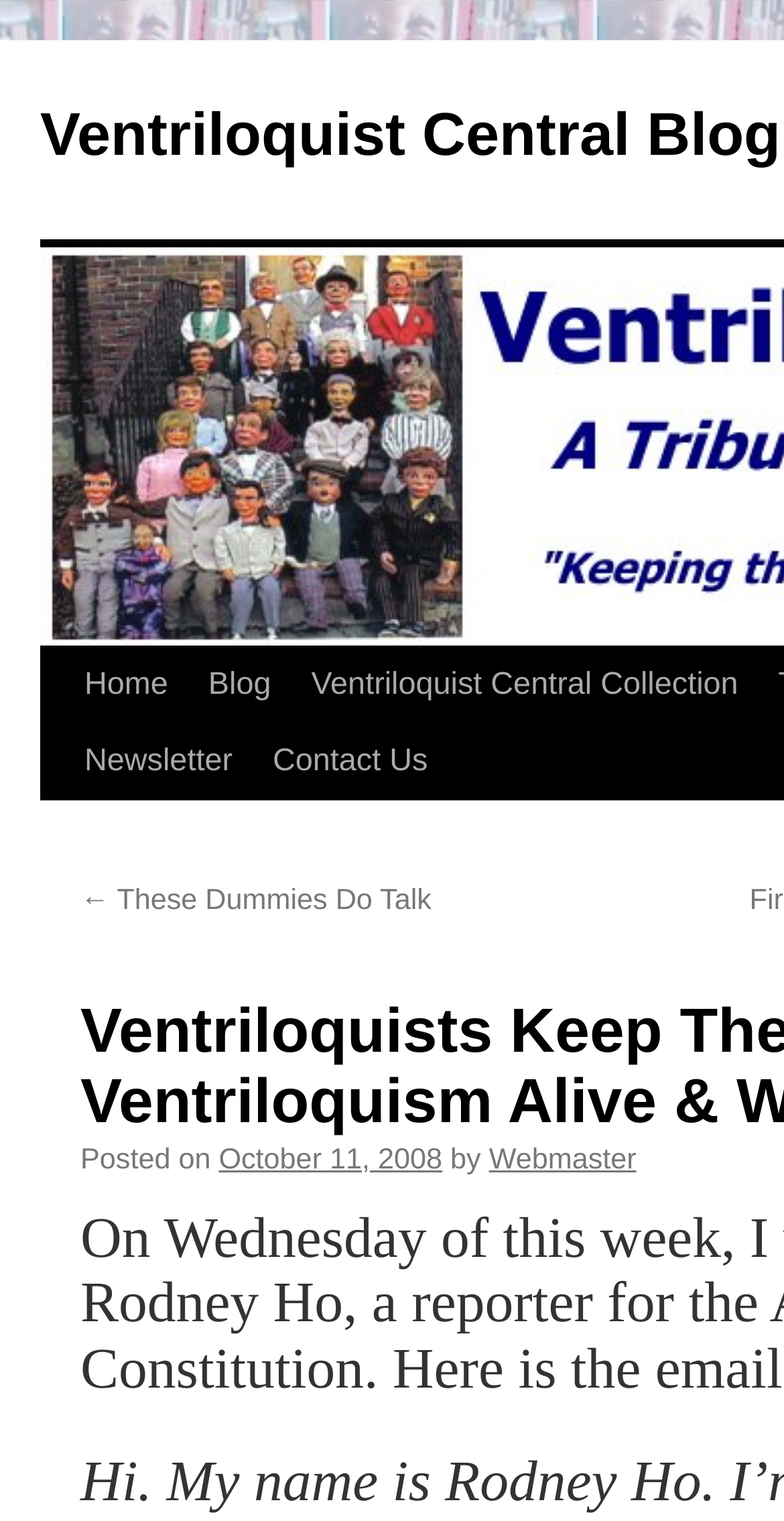How many navigation links are there?
Please respond to the question thoroughly and include all relevant details.

I counted the number of links in the navigation menu, which includes 'Home', 'Blog', 'Ventriloquist Central Collection', 'Newsletter', 'Contact Us', and 'Skip to content'.